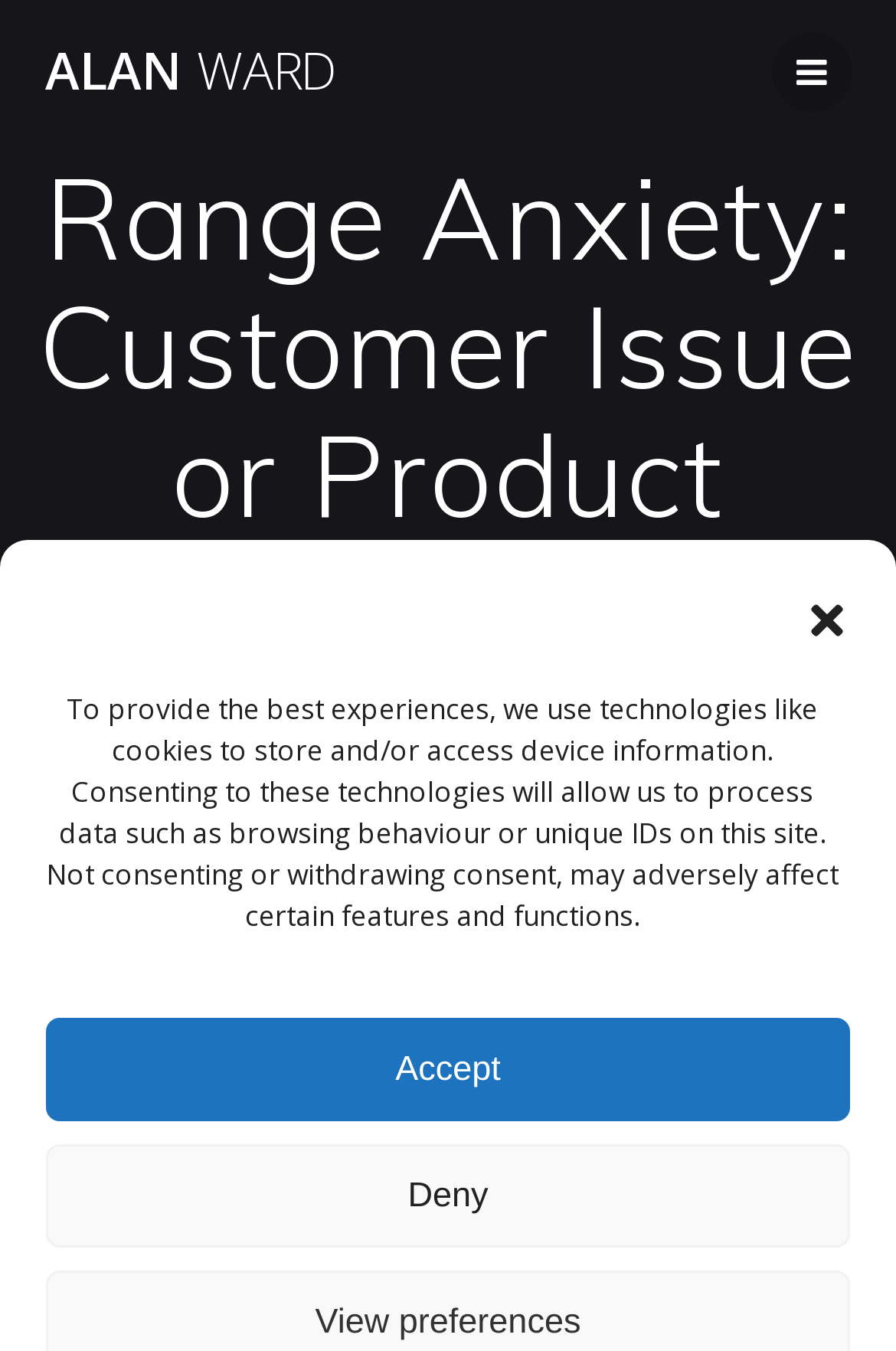Given the following UI element description: "aria-label="Close dialogue"", find the bounding box coordinates in the webpage screenshot.

[0.897, 0.442, 0.949, 0.476]